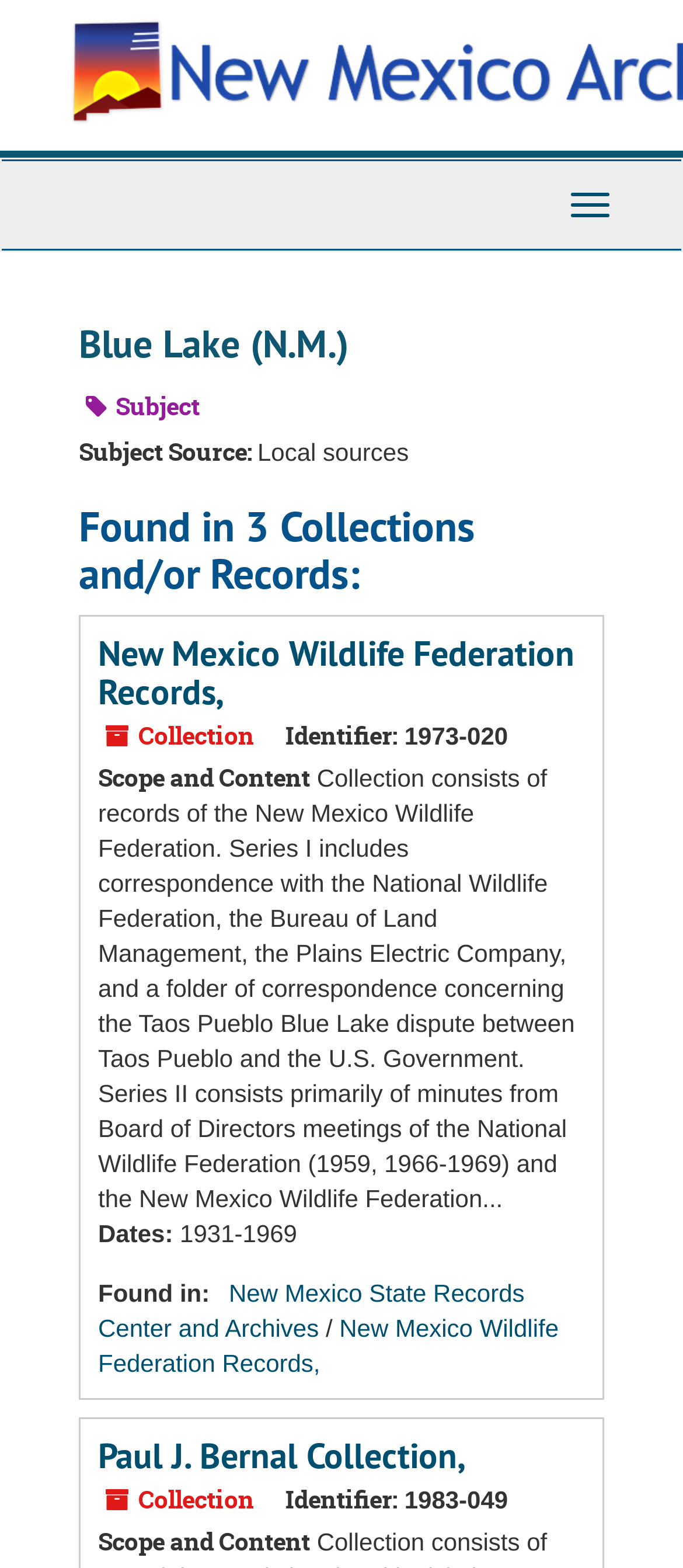Explain in detail what you observe on this webpage.

The webpage is about Blue Lake in New Mexico, with a focus on archival records. At the top, there is a navigation bar with a toggle button on the right side. Below the navigation bar, the title "Blue Lake (N.M.)" is prominently displayed. 

To the right of the title, there is a section labeled "Page Actions". Below the title, there is a section with the heading "Subject" and a subheading "Local sources". 

The main content of the page is divided into three sections, each representing a collection of records related to Blue Lake. The first section is titled "New Mexico Wildlife Federation Records" and includes a link to the collection, an identifier "1973-020", and a description of the scope and content of the collection. The description is a lengthy paragraph that mentions the contents of the collection, including correspondence and minutes from board meetings.

Below the first section, there is a section with the heading "Dates" and a range of dates "1931-1969". The second section is titled "Found in" and lists two links: "New Mexico State Records Center and Archives" and "New Mexico Wildlife Federation Records". 

The third section is titled "Paul J. Bernal Collection" and includes a link to the collection, an identifier "1983-049", and a description of the scope and content of the collection.